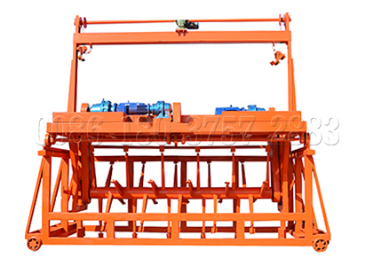Using details from the image, please answer the following question comprehensively:
What type of waste can the compost turner process effectively?

According to the caption, the compost turner is equipped with powerful motors that enhance its capability to process pig manure effectively, indicating that it can handle this type of waste efficiently.